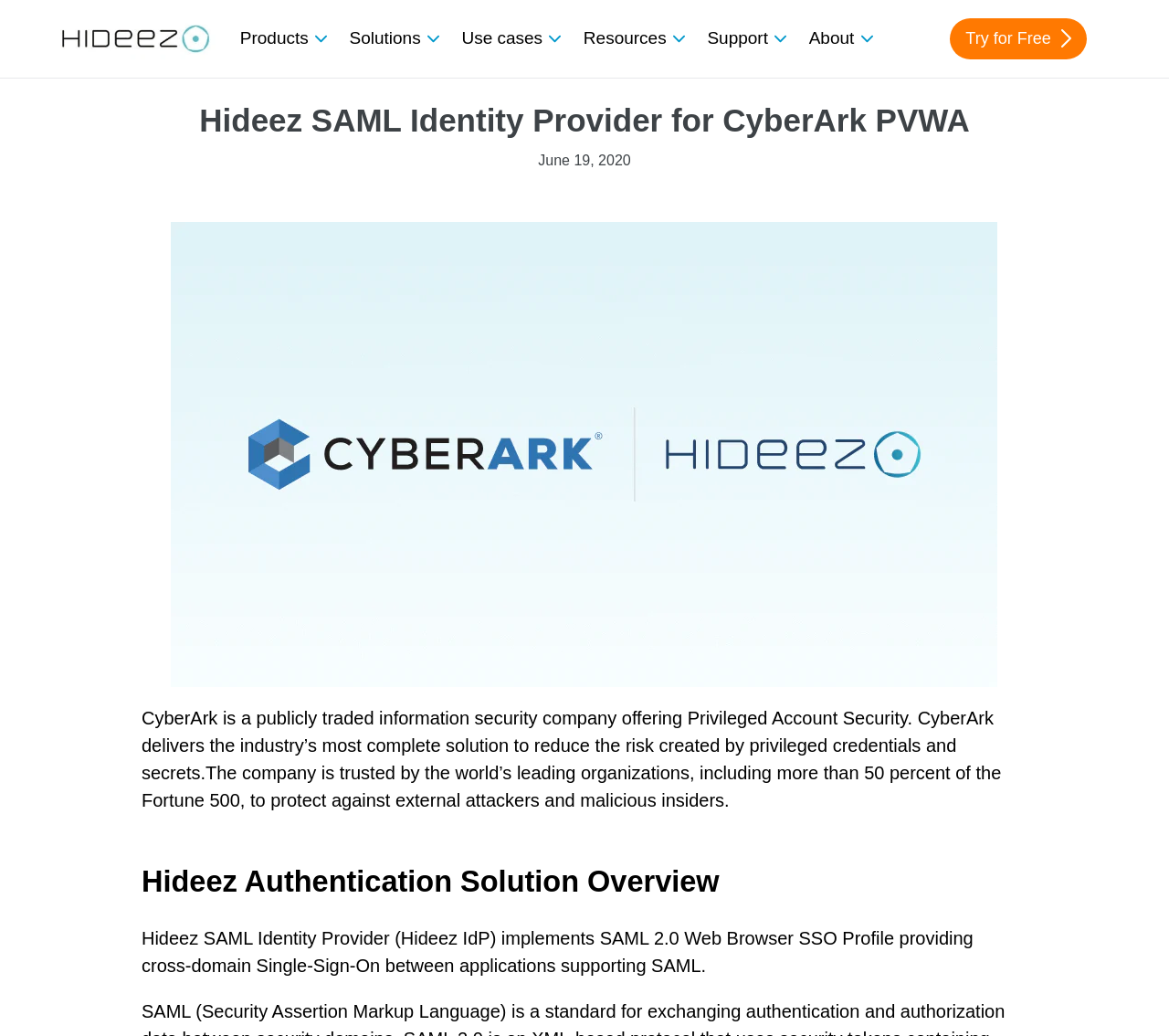Produce an elaborate caption capturing the essence of the webpage.

The webpage is about Hideez SAML Identity Provider, specifically its implementation for CyberArk PVWA. At the top left, there is a Hideez logo, which is an image. Next to it, there are six buttons: Products, Solutions, Use cases, Resources, Support, and About, all aligned horizontally. 

Below the buttons, there is a heading that reads "Hideez SAML Identity Provider for CyberArk PVWA". To the right of the heading, there is a "Try for Free" link with an image. 

Further down, there is a time stamp indicating June 19, 2020. Below the time stamp, there is a large image related to online security and authentication tips. 

To the left of the image, there is a block of text describing CyberArk, a publicly traded information security company. The text explains that CyberArk offers Privileged Account Security and is trusted by many leading organizations.

Below the image, there is a heading that reads "Hideez Authentication Solution Overview". Under this heading, there is a paragraph of text that describes Hideez SAML Identity Provider, stating that it implements SAML 2.0 Web Browser SSO Profile to provide cross-domain Single-Sign-On between applications supporting SAML.